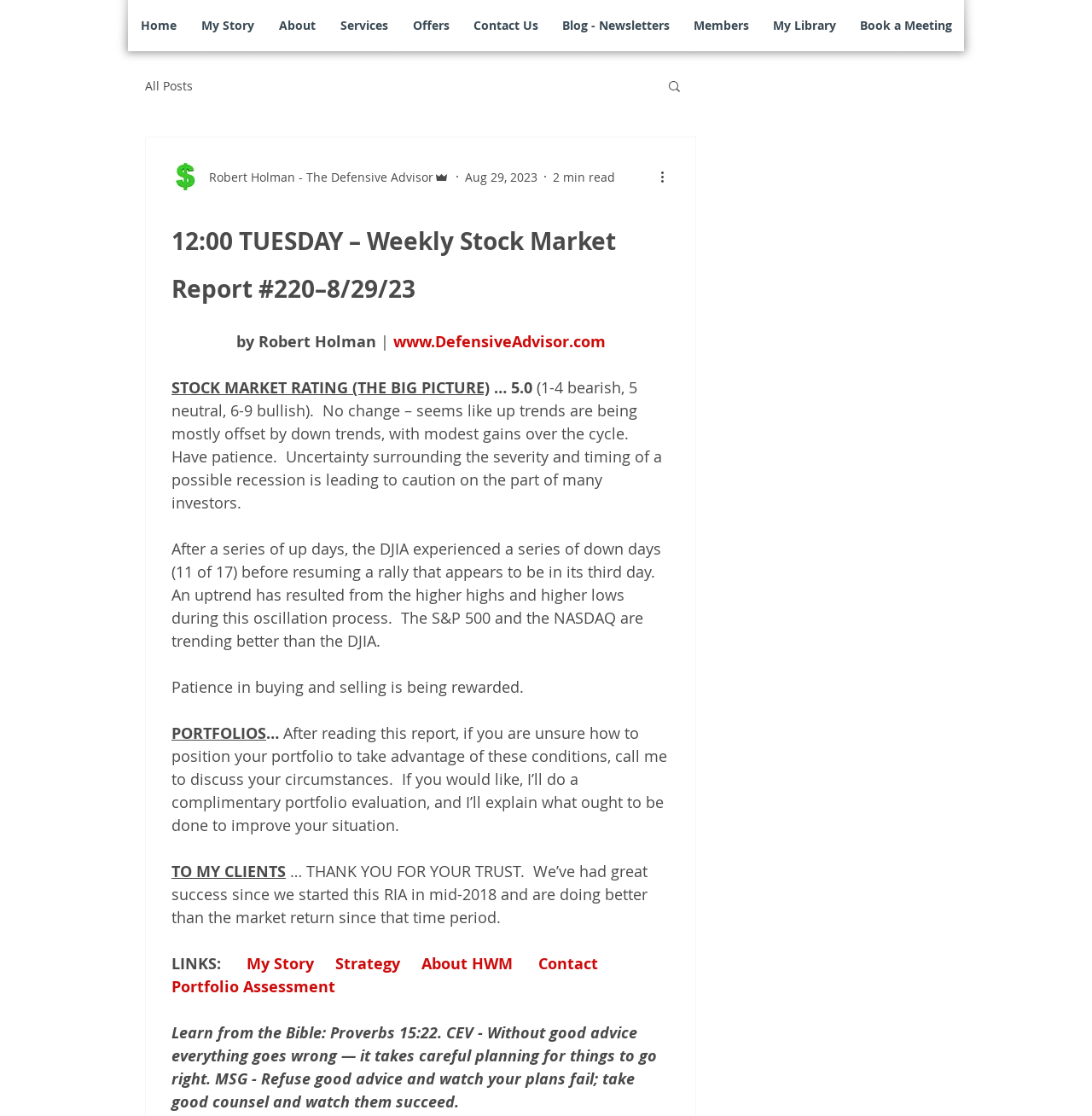Locate the bounding box coordinates of the area you need to click to fulfill this instruction: 'go to home page'. The coordinates must be in the form of four float numbers ranging from 0 to 1: [left, top, right, bottom].

[0.117, 0.008, 0.173, 0.038]